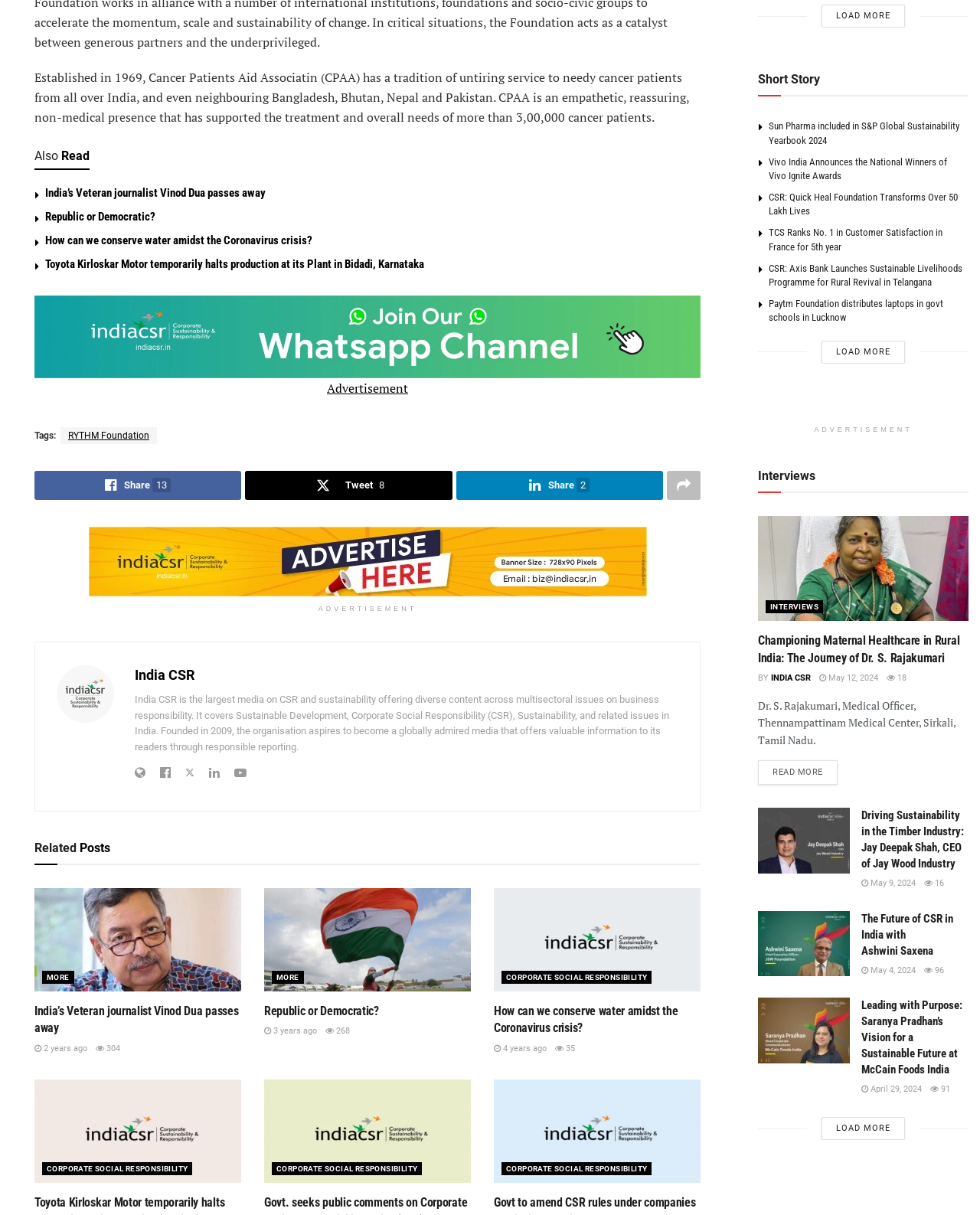What is the topic of the article 'How can we conserve water amidst the Coronavirus crisis?'?
Refer to the image and offer an in-depth and detailed answer to the question.

The answer can be inferred from the heading of the article, which suggests that the topic is related to conserving water during the Coronavirus crisis.